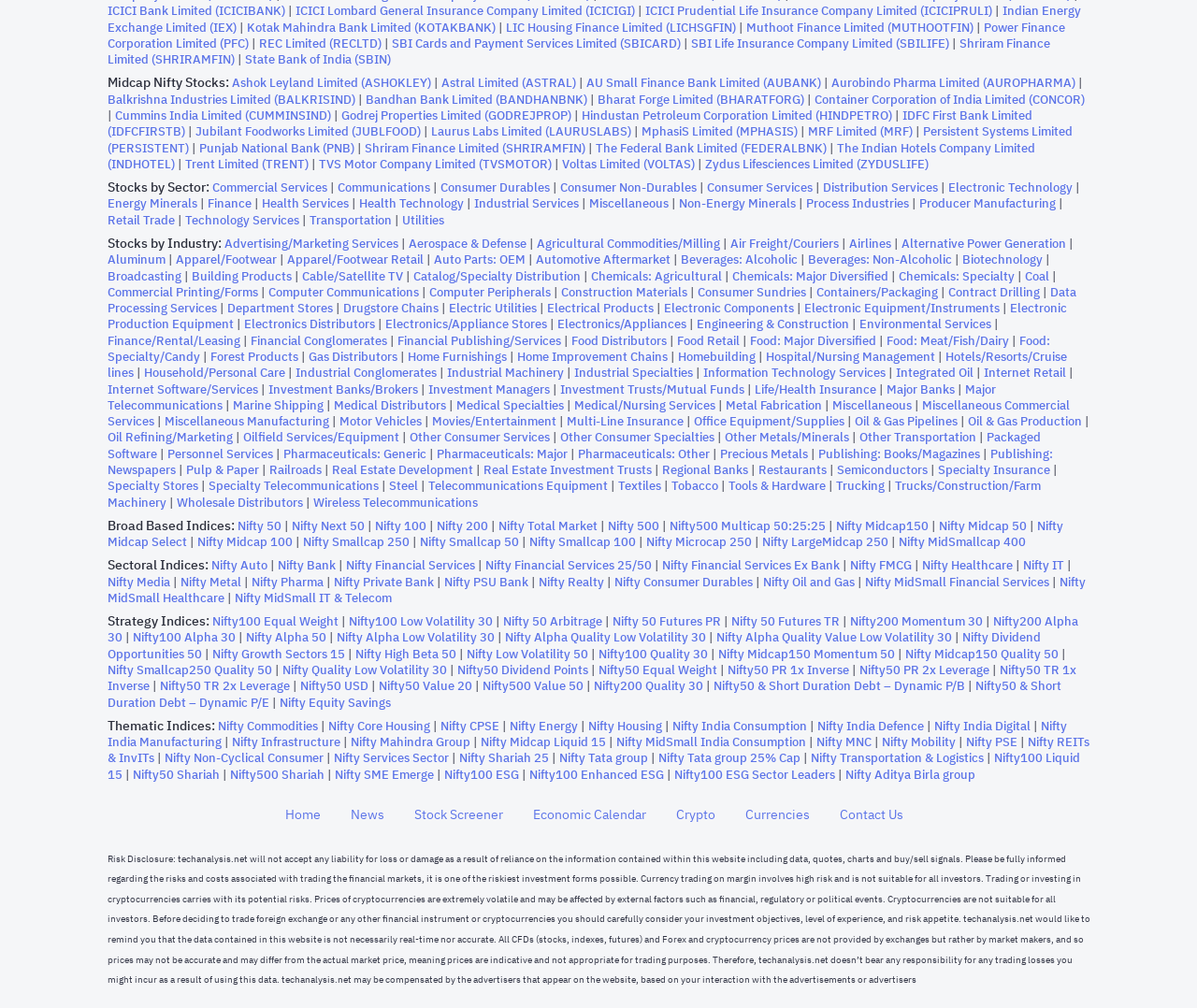Locate the bounding box coordinates of the clickable part needed for the task: "View Muthoot Finance Limited".

[0.623, 0.019, 0.813, 0.034]